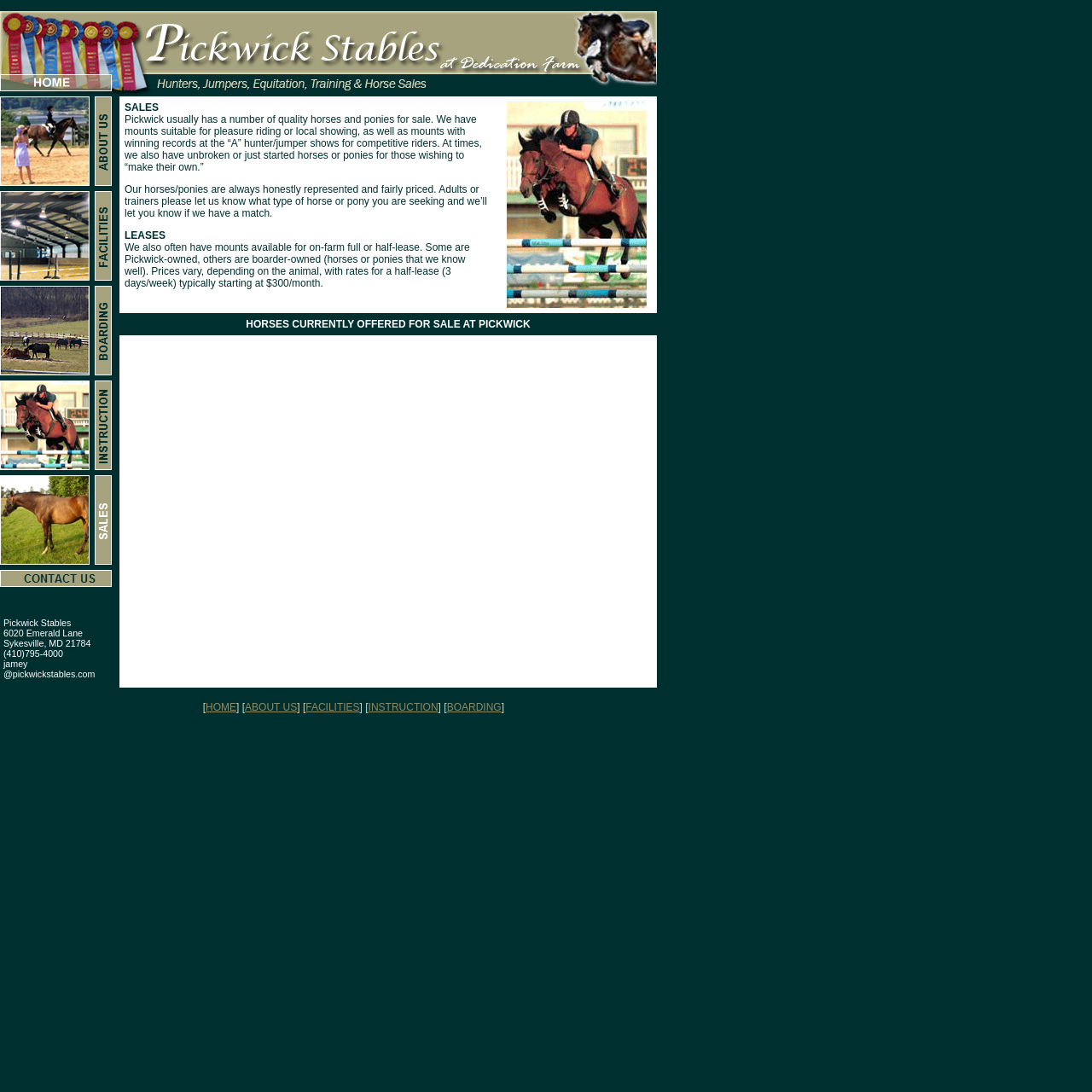Use a single word or phrase to answer the question: What is the typical rate for a half-lease?

$300/month